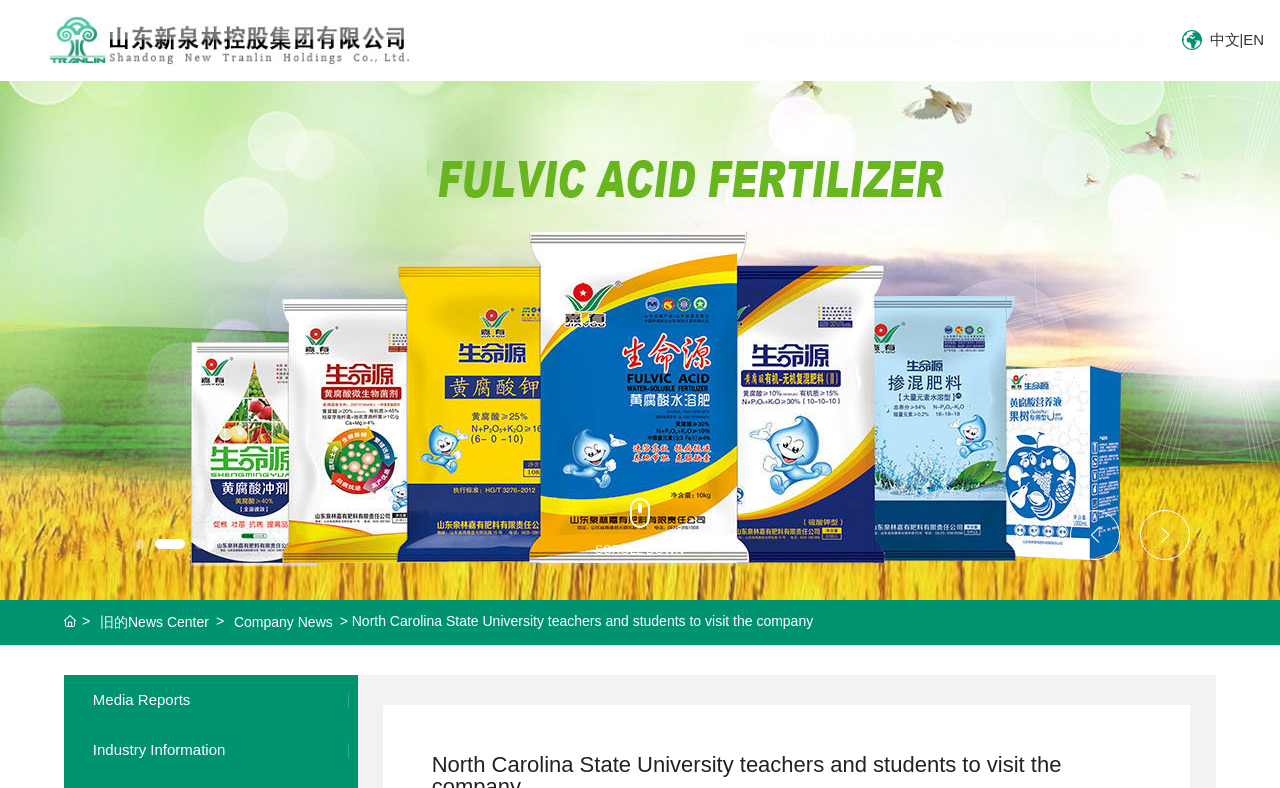Create a detailed summary of the webpage's content and design.

The webpage appears to be the homepage of a company, likely Trainlin, which specializes in natural food packaging and fulvic acid fertilizer. At the top left corner, there is a logo image with the text "New Tranlin" next to it, which is also a link. 

On the top navigation bar, there are several links, including "Home", "About Us", "News", "Products", "Tranlin Model", "Innovating", and "Join us", arranged from left to right. To the right of these links, there is a small image, followed by a language selection option with links to "中文" and "EN", separated by a vertical line.

Below the navigation bar, there is a large image that takes up the full width of the page, with a link to "3" on top of it. The image likely showcases the company's products or services.

On the right side of the page, there are three small buttons to navigate through slides, labeled "Go to slide 1", "Go to slide 2", and "Go to slide 3". Below these buttons, there are two more buttons to navigate through the slides, labeled "Previous slide" and "Next slide".

In the middle of the page, there is a call-to-action text "SCROLL DOWN" in a prominent font. Below this text, there are several links and images, including a link to "旧的News Center", "Company News", and two more links with no text. There is also a paragraph of text that describes a visit by North Carolina State University teachers and students to the company.

At the bottom of the page, there are two more links, "Media Reports" and "Industry Information", arranged vertically.